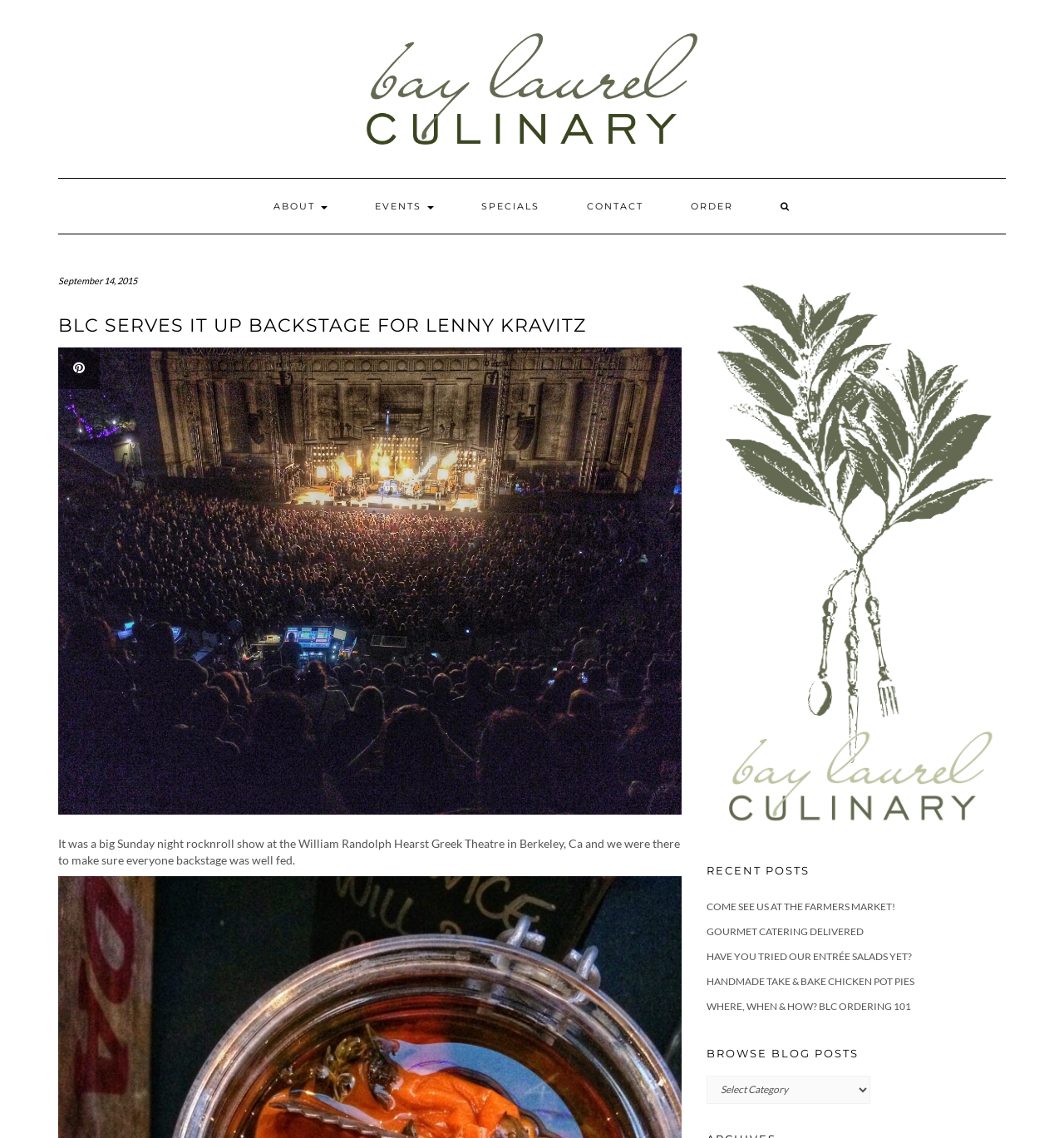What is the date mentioned on the webpage?
Observe the image and answer the question with a one-word or short phrase response.

September 14, 2015